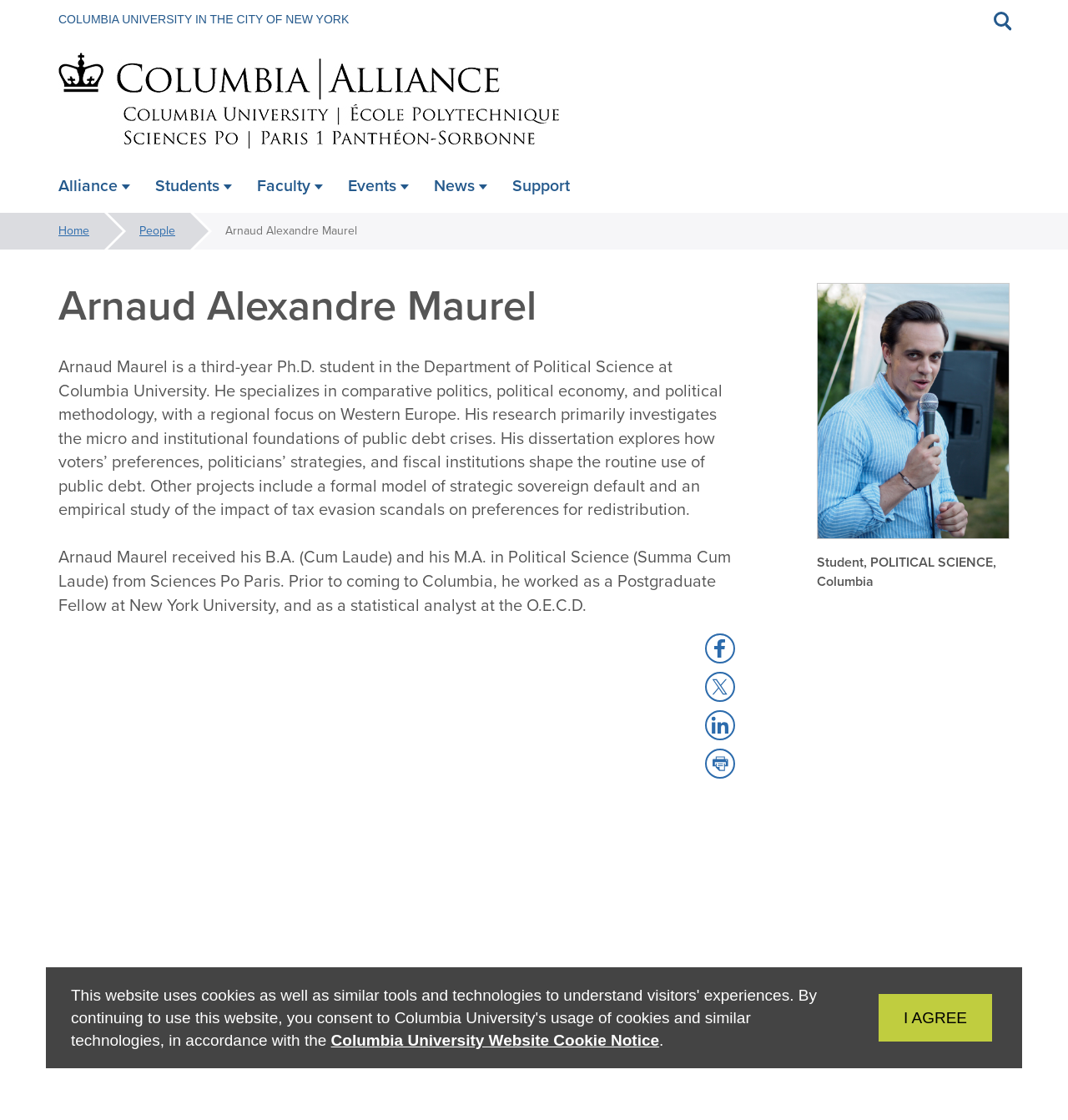Please specify the bounding box coordinates for the clickable region that will help you carry out the instruction: "learn about the dental centre".

None